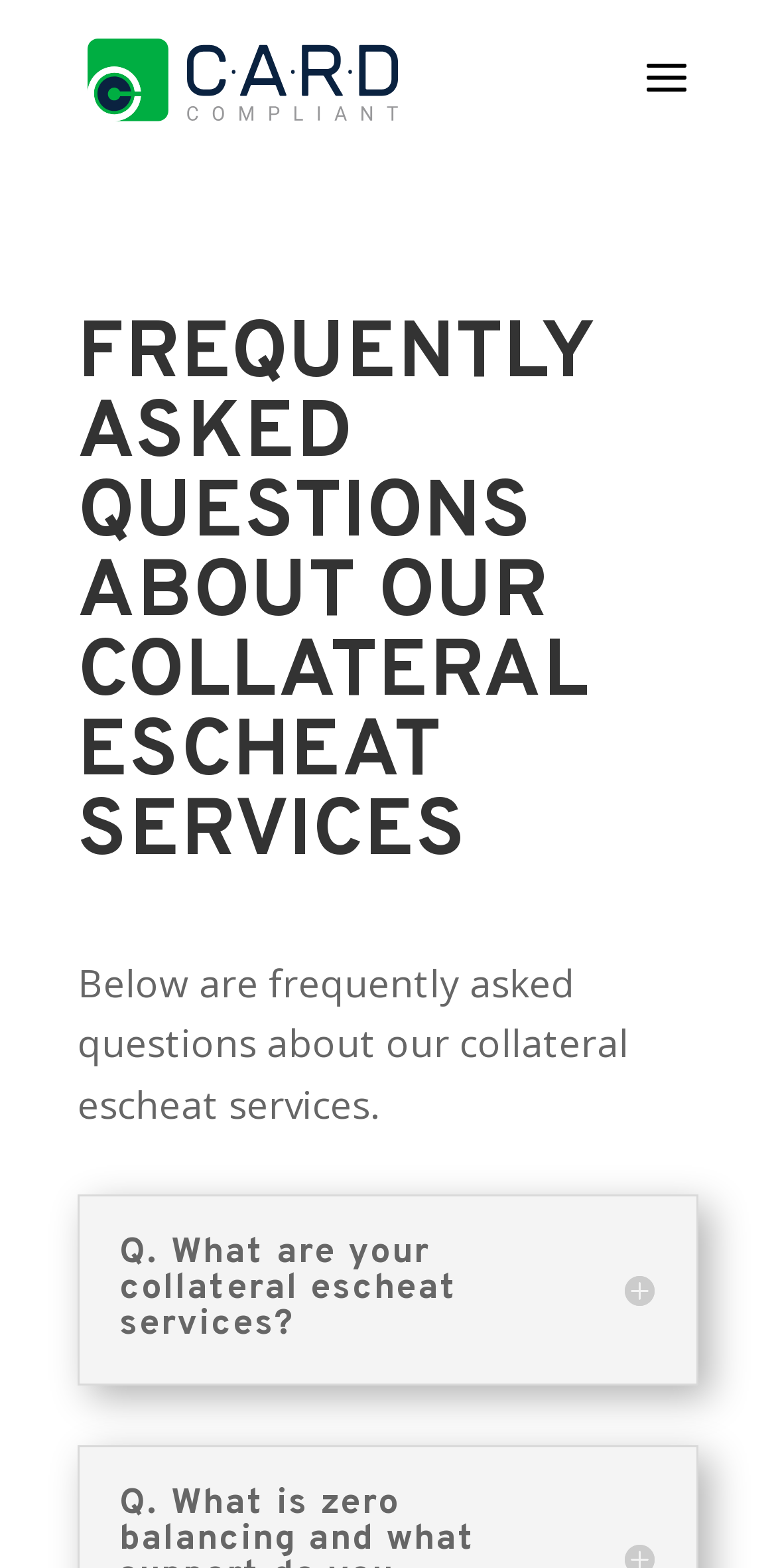What is the purpose of the 'Skip to content' link?
Could you answer the question in a detailed manner, providing as much information as possible?

The 'Skip to content' link is usually used to bypass the navigation menu and jump directly to the main content of the webpage. This link is located at the top-left corner of the webpage, indicating that it allows users to skip the navigation and go straight to the FAQs section.